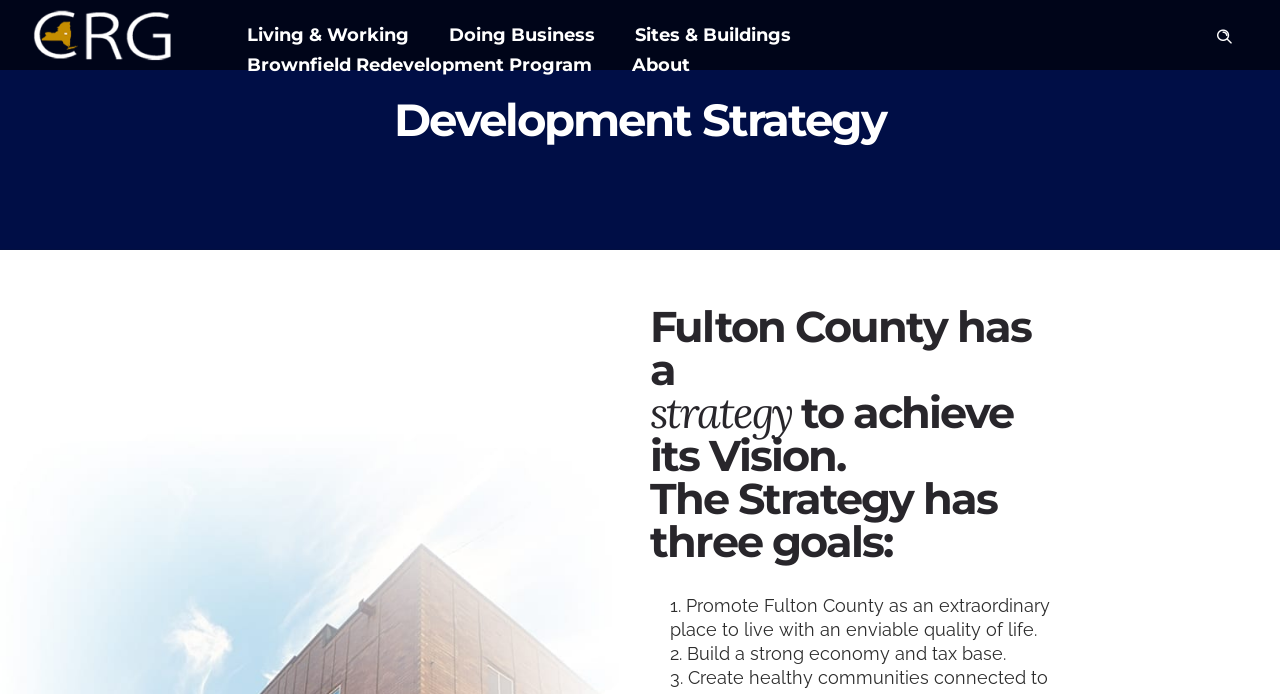How many main menu items are there?
Please ensure your answer is as detailed and informative as possible.

The webpage has four main menu items: 'Living & Working', 'Doing Business', 'Sites & Buildings', and 'About', each of which has a dropdown menu.